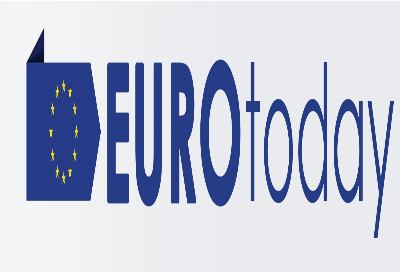Convey a rich and detailed description of the image.

The image showcases the logo of "EUROtoday," a news platform that focuses on European current events and economic news. The logo features a stylized representation of the European Union flag integrated with the word "EUROtoday," where the letters are designed in a modern and visually appealing way. The use of blue and yellow colors emphasizes its connection to Europe. This logo serves as a prominent brand identity for the platform, reflecting its commitment to delivering timely and relevant news to its audience.